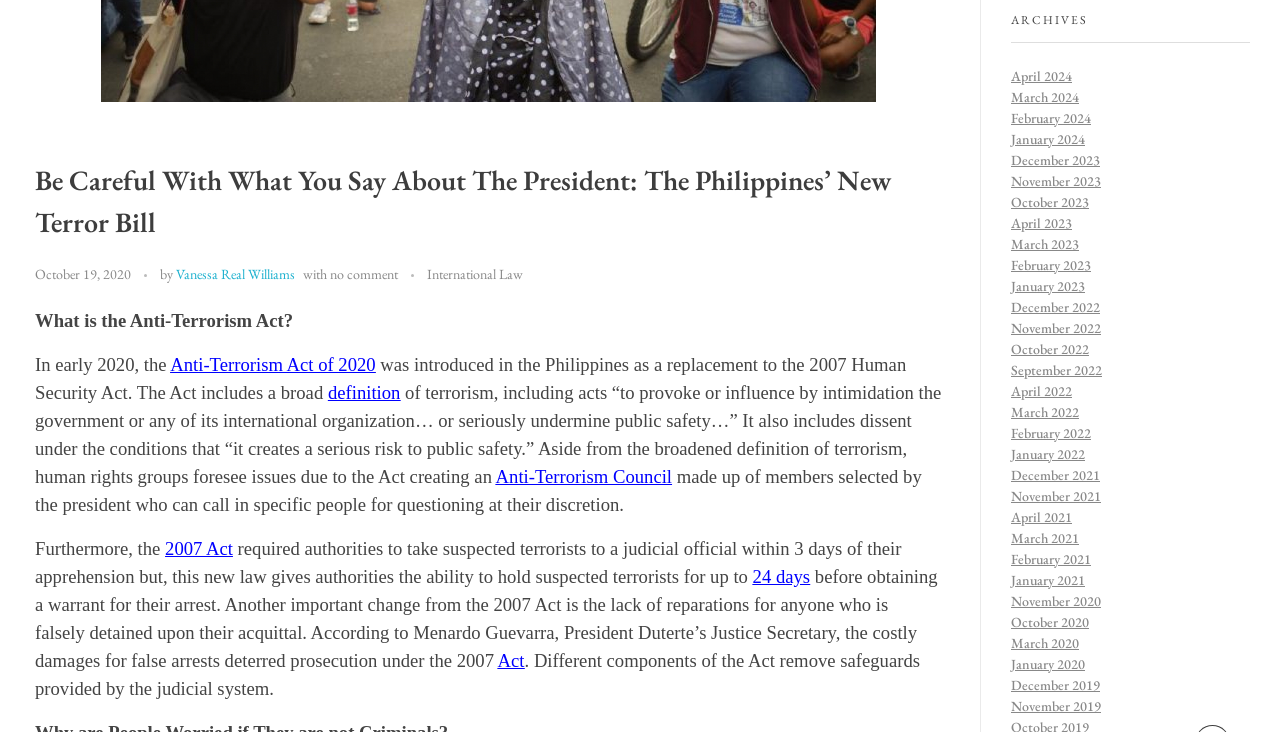Determine the bounding box of the UI component based on this description: "Go To Wiki Format". The bounding box coordinates should be four float values between 0 and 1, i.e., [left, top, right, bottom].

None